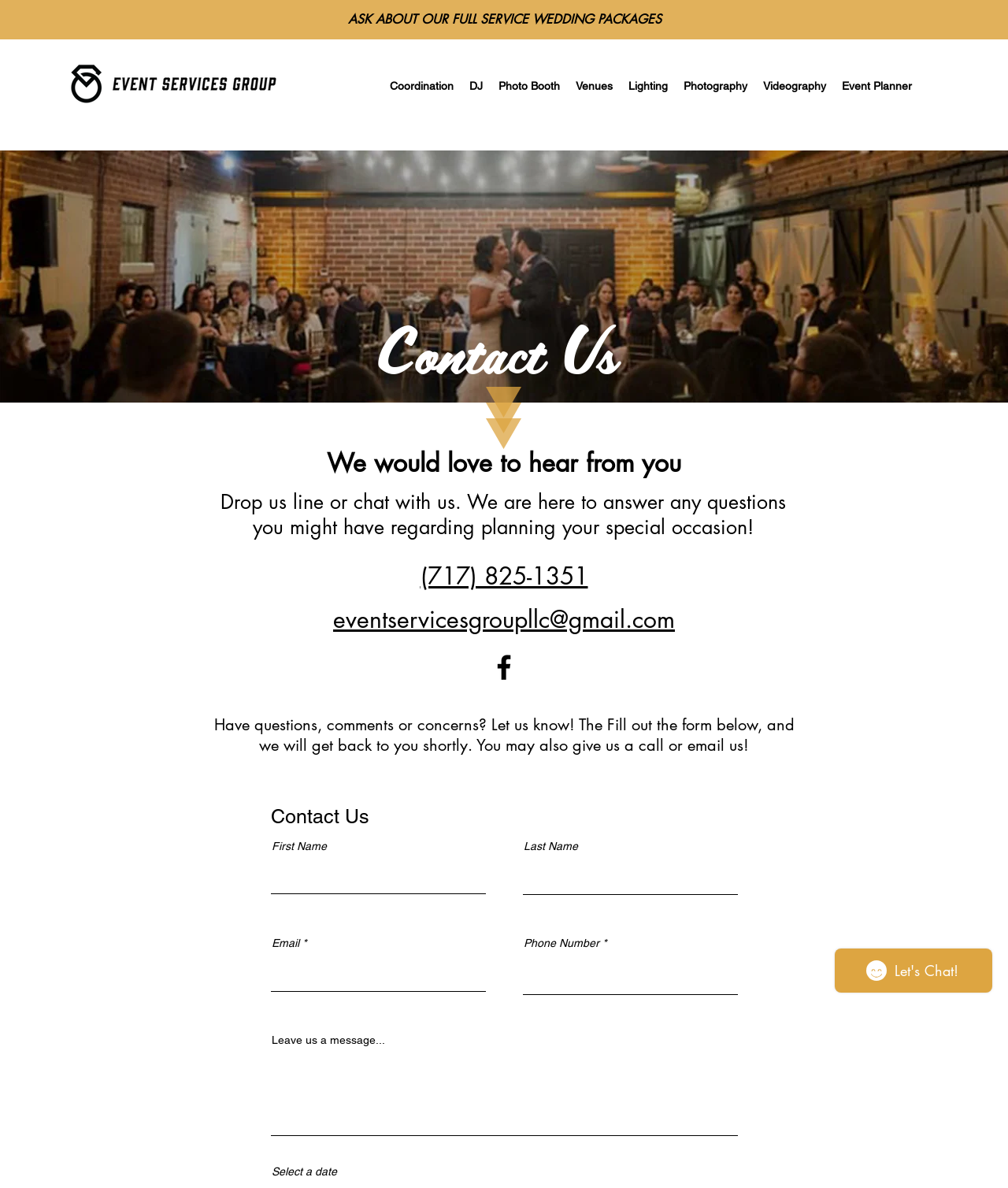Could you locate the bounding box coordinates for the section that should be clicked to accomplish this task: "Click on the 'Coordination' link".

[0.379, 0.062, 0.458, 0.082]